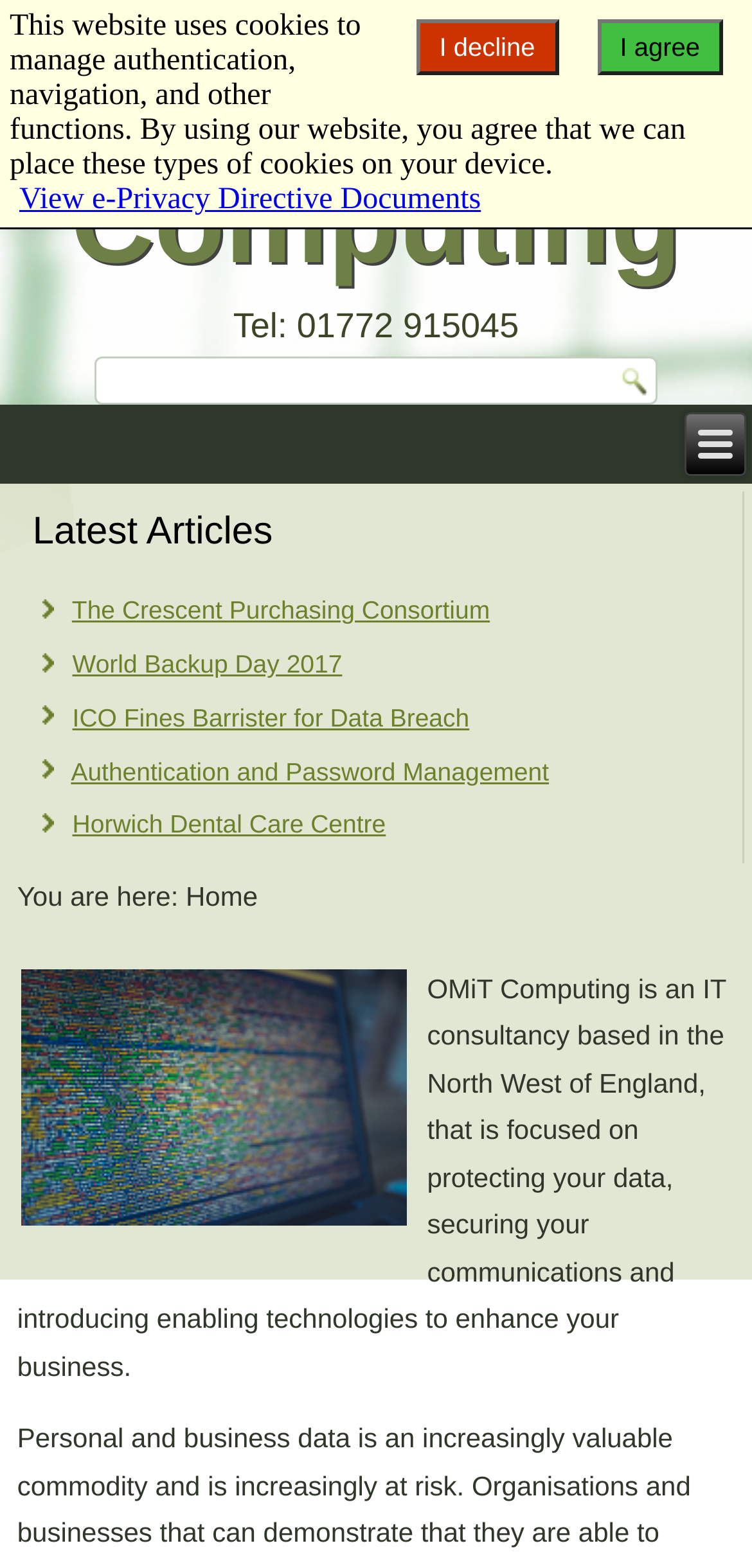Please find the bounding box coordinates of the clickable region needed to complete the following instruction: "type in the textbox". The bounding box coordinates must consist of four float numbers between 0 and 1, i.e., [left, top, right, bottom].

[0.125, 0.228, 0.875, 0.259]